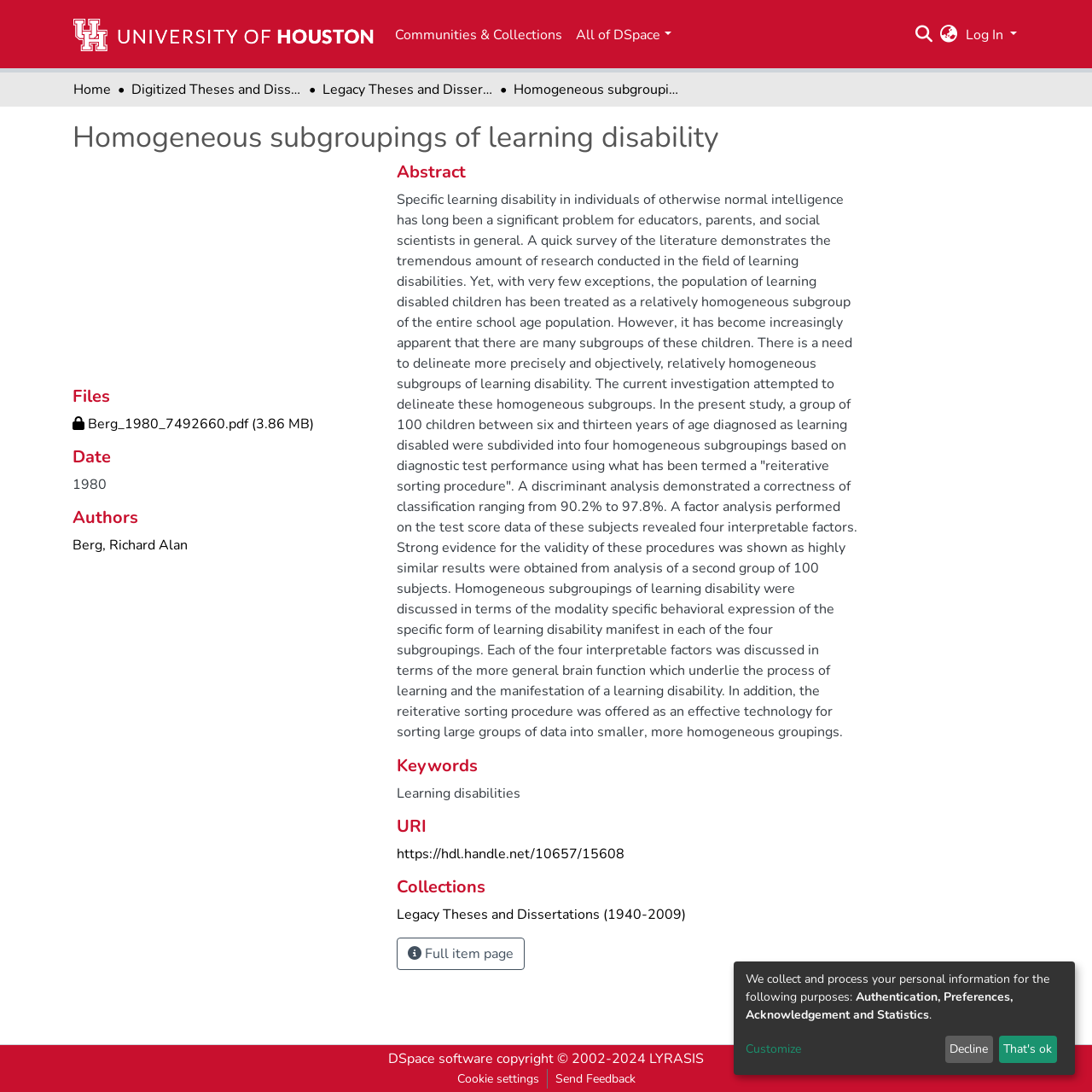Please examine the image and provide a detailed answer to the question: What is the name of the author of the thesis?

I found the name of the author by looking at the link element with the text 'Berg, Richard Alan' which is located under the 'Authors' heading.